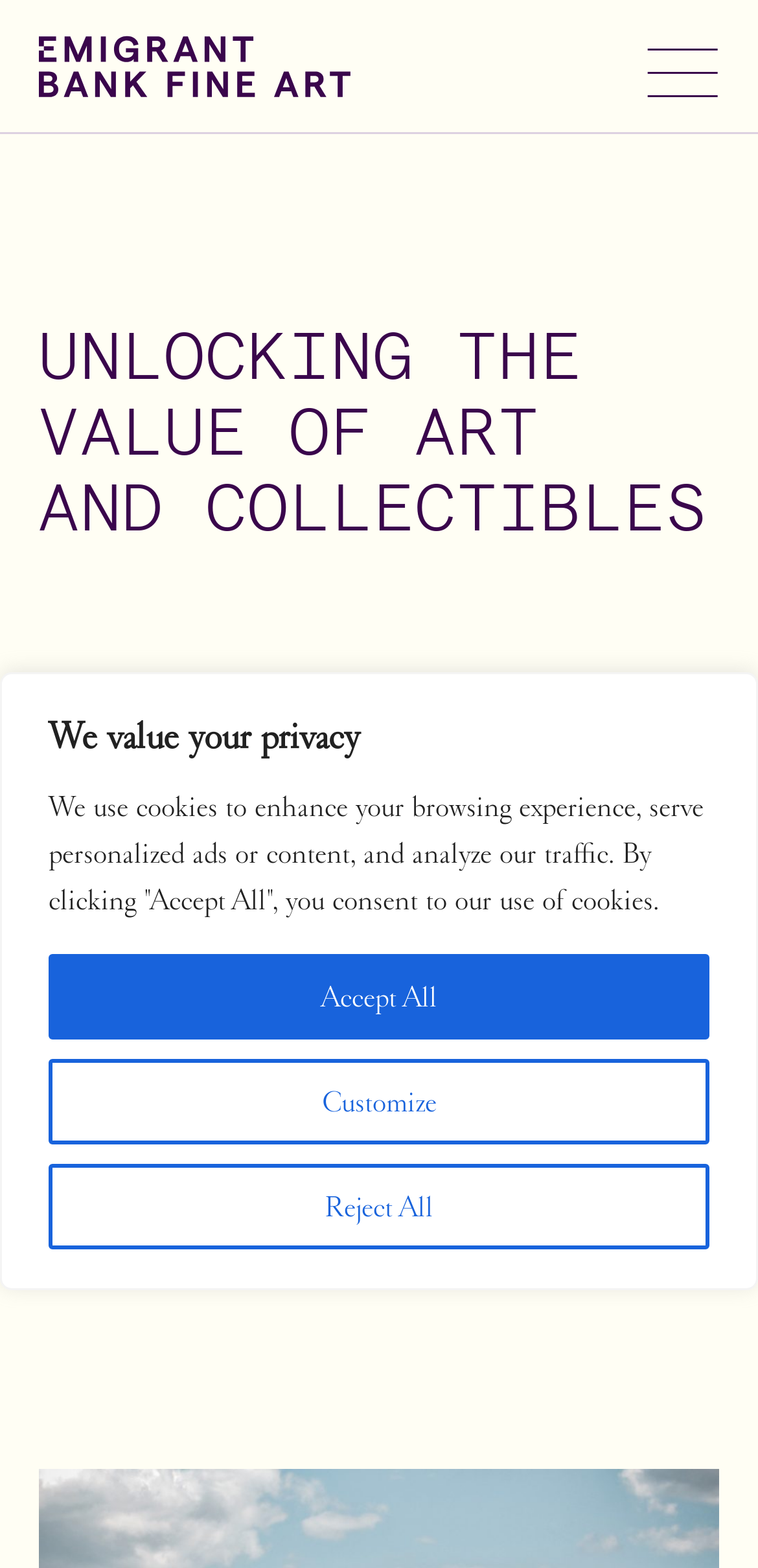Describe every aspect of the webpage in a detailed manner.

The webpage is the homepage of Emigrant Bank, a financial institution that specializes in bespoke loan solutions for unique assets such as fine art, wine, jewelry, and classic cars. 

At the top of the page, there is a banner that spans the entire width, informing visitors about the use of cookies and providing options to customize, reject, or accept all cookies. This banner contains a heading, "We value your privacy", and three buttons: "Customize", "Reject All", and "Accept All".

Below the banner, there is a logo of Emigrant Bank, which consists of an image and a link with the text "Emigrant Bank". To the right of the logo, there is a button with an image.

On the left side of the page, there is a series of static text elements that spell out "UNLOCKING THE VALUE OF ART AND COLLECTIBLES". These elements are arranged vertically, with each element positioned below the previous one.

The main content of the page is a paragraph of text that describes the services offered by Emigrant Bank Fine Art. This text is positioned below the logo and the series of static text elements, and it spans almost the entire width of the page. The text explains that the bank provides bespoke loan solutions of up to 15 years for unique assets, and that their expert team works with integrity and discretion.

Below the main content, there is a link that says "Learn more", which is positioned on the left side of the page.